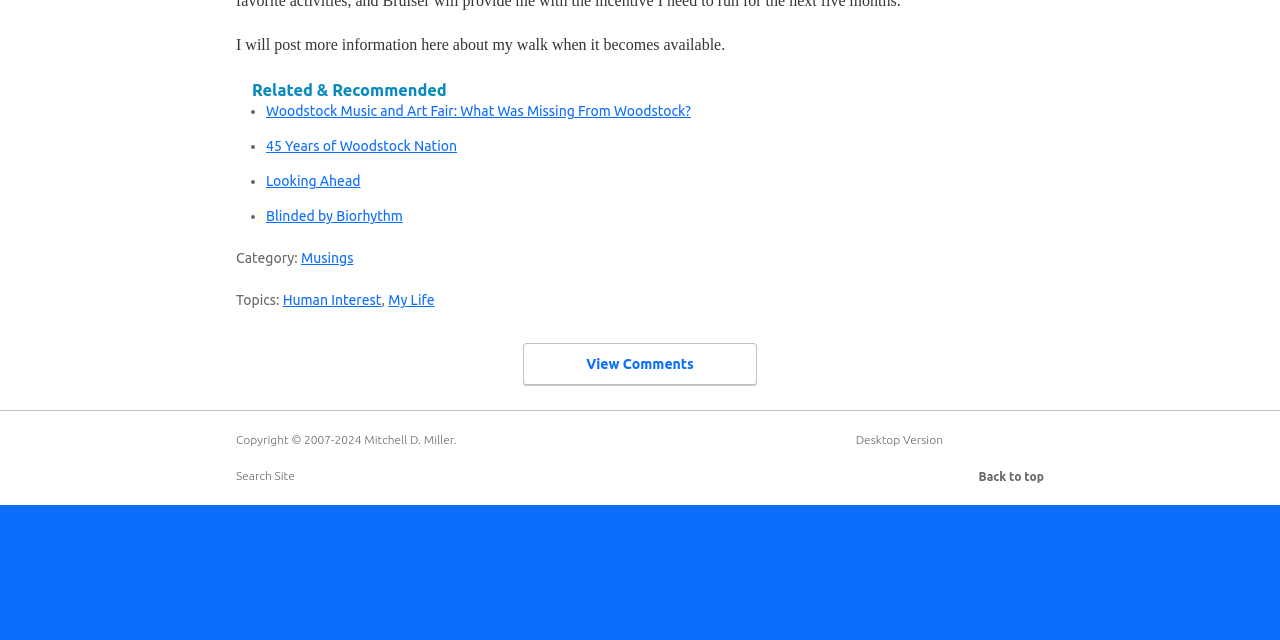Using the provided element description: "Mitchell D. Miller", identify the bounding box coordinates. The coordinates should be four floats between 0 and 1 in the order [left, top, right, bottom].

[0.285, 0.676, 0.354, 0.696]